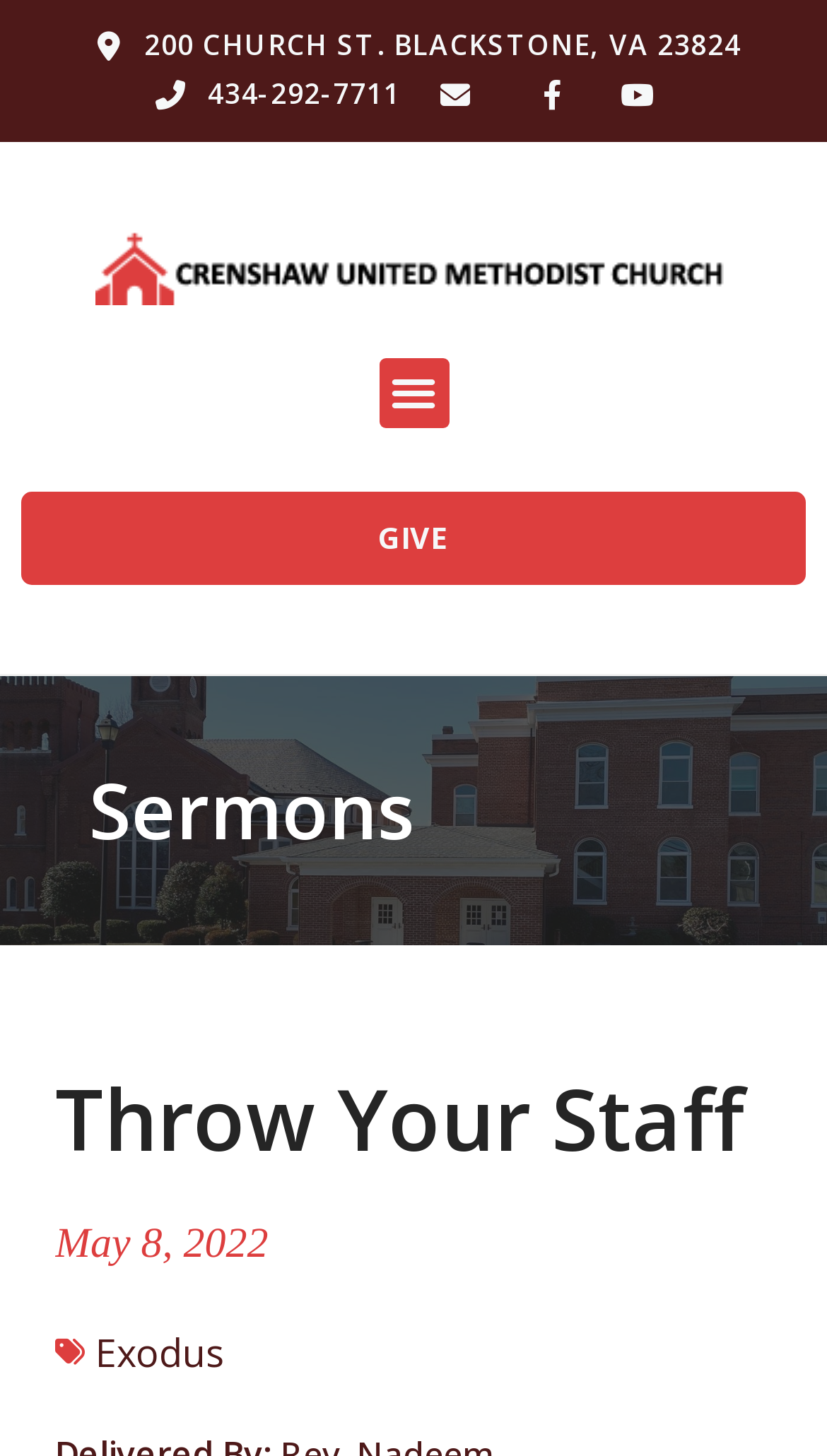What is the book being referenced in the sermon?
Your answer should be a single word or phrase derived from the screenshot.

Exodus